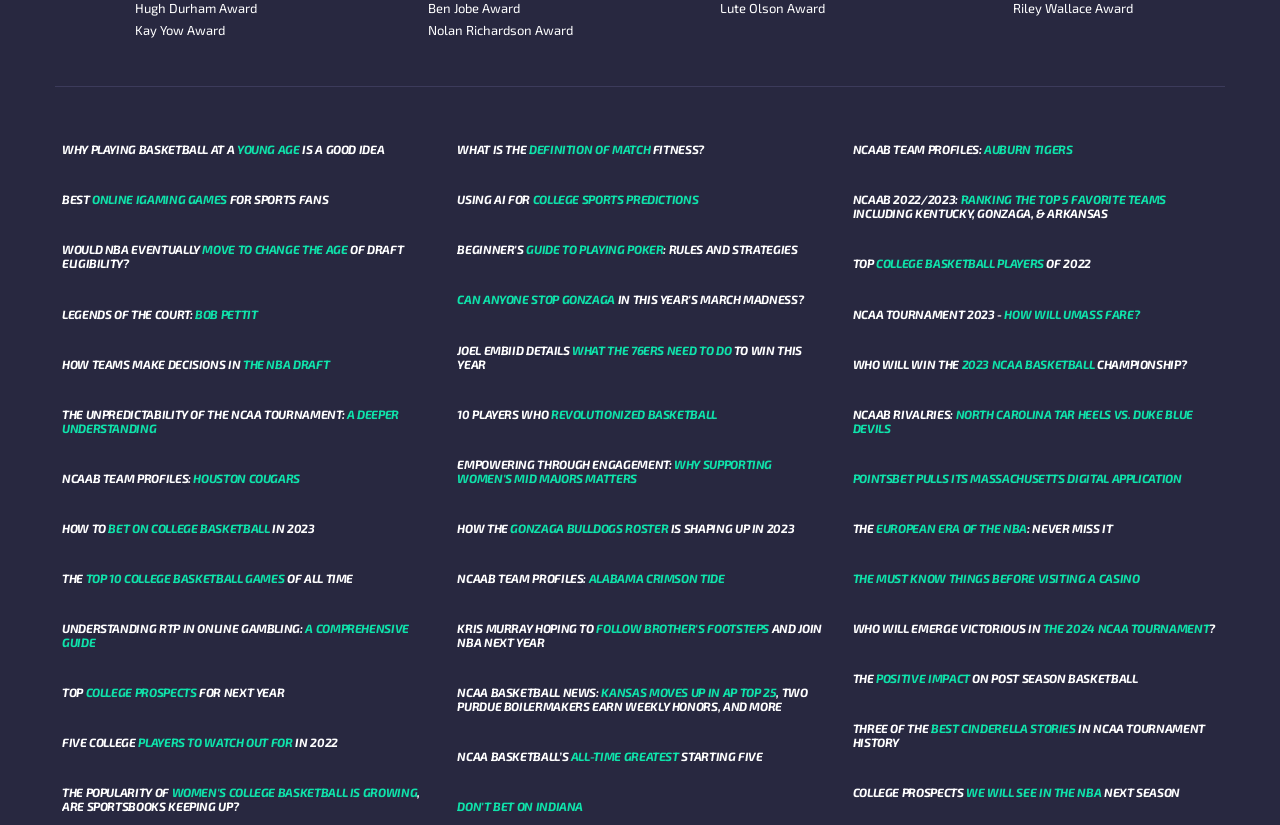Kindly determine the bounding box coordinates for the clickable area to achieve the given instruction: "Check out 'LEGENDS OF THE COURT: BOB PETTIT'".

[0.048, 0.372, 0.334, 0.389]